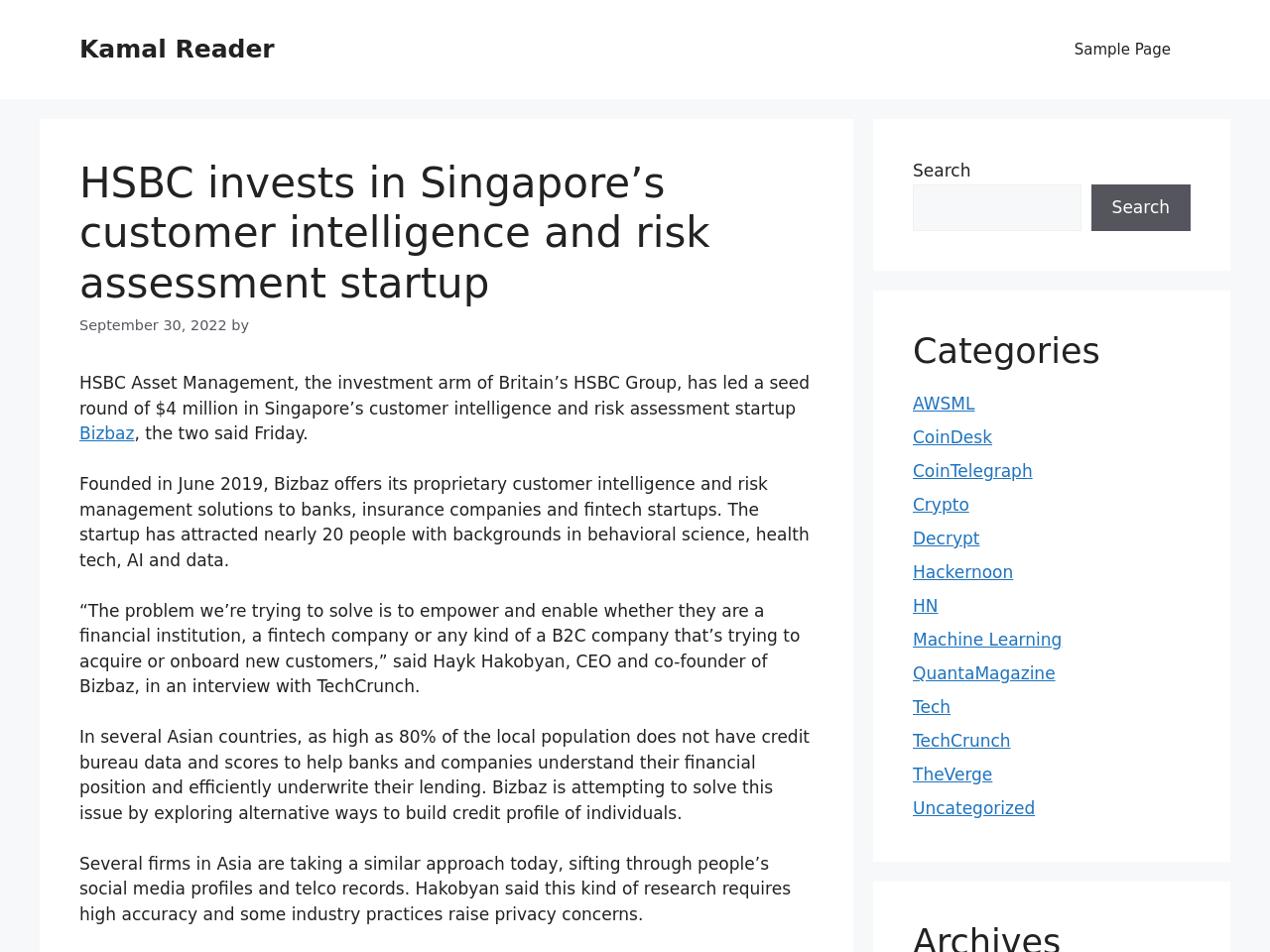Offer an extensive depiction of the webpage and its key elements.

The webpage is about HSBC's investment in a Singapore-based startup, Bizbaz, which specializes in customer intelligence and risk assessment. At the top of the page, there is a banner with a link to "Kamal Reader" on the left side, and a navigation menu on the right side with a link to "Sample Page". 

Below the banner, there is a heading that reads "HSBC invests in Singapore’s customer intelligence and risk assessment startup" followed by a timestamp "September 30, 2022". The main content of the page is an article that discusses HSBC's investment in Bizbaz, including quotes from the startup's CEO and co-founder, Hayk Hakobyan. The article explains how Bizbaz offers proprietary customer intelligence and risk management solutions to banks, insurance companies, and fintech startups.

On the right side of the page, there is a search bar with a search button, and below it, a list of categories with links to various websites and publications, such as AWSML, CoinDesk, CoinTelegraph, and TechCrunch, among others.